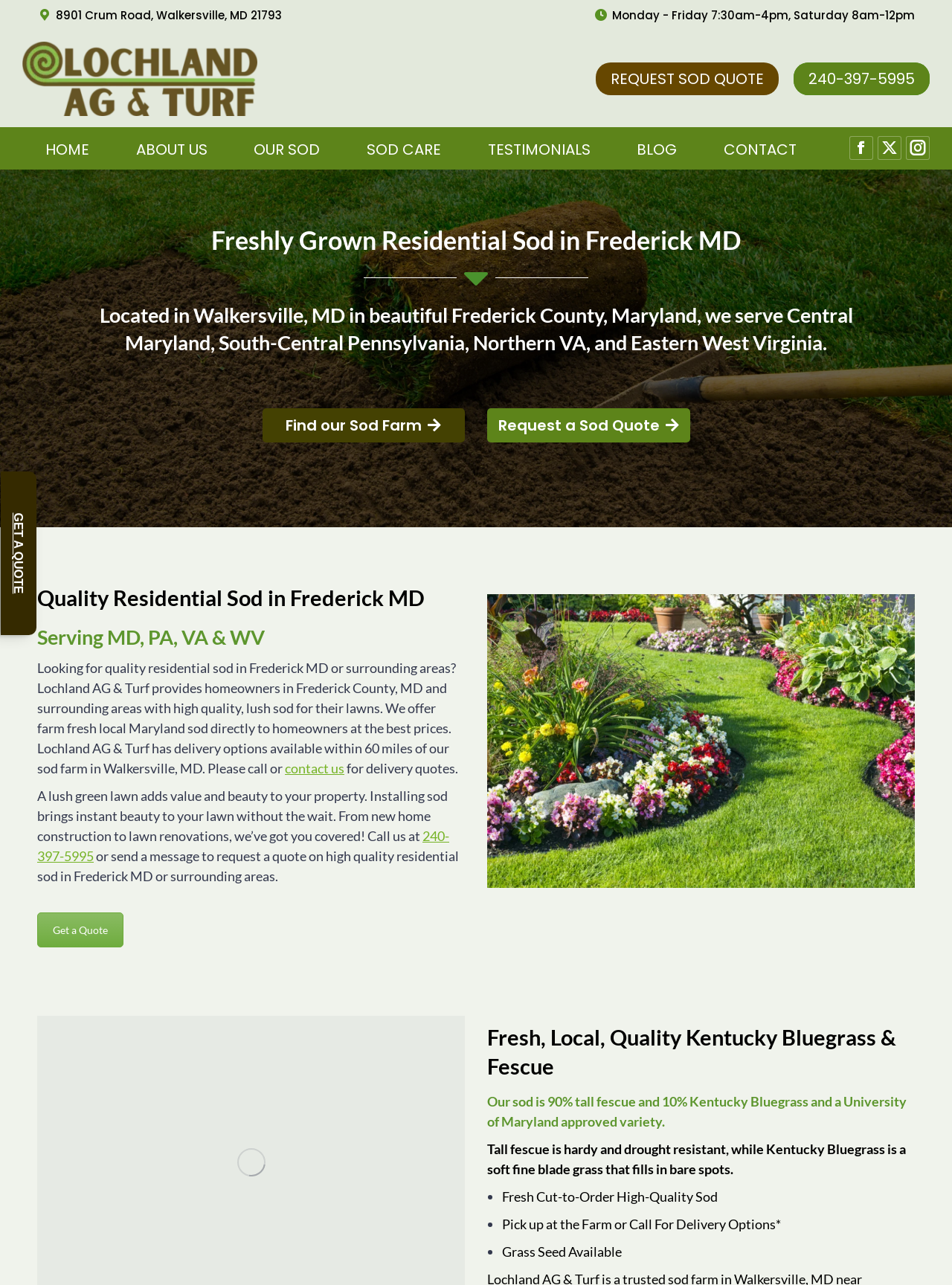Use one word or a short phrase to answer the question provided: 
What type of grass does Lochland AG & Turf offer?

Kentucky Bluegrass and Fescue